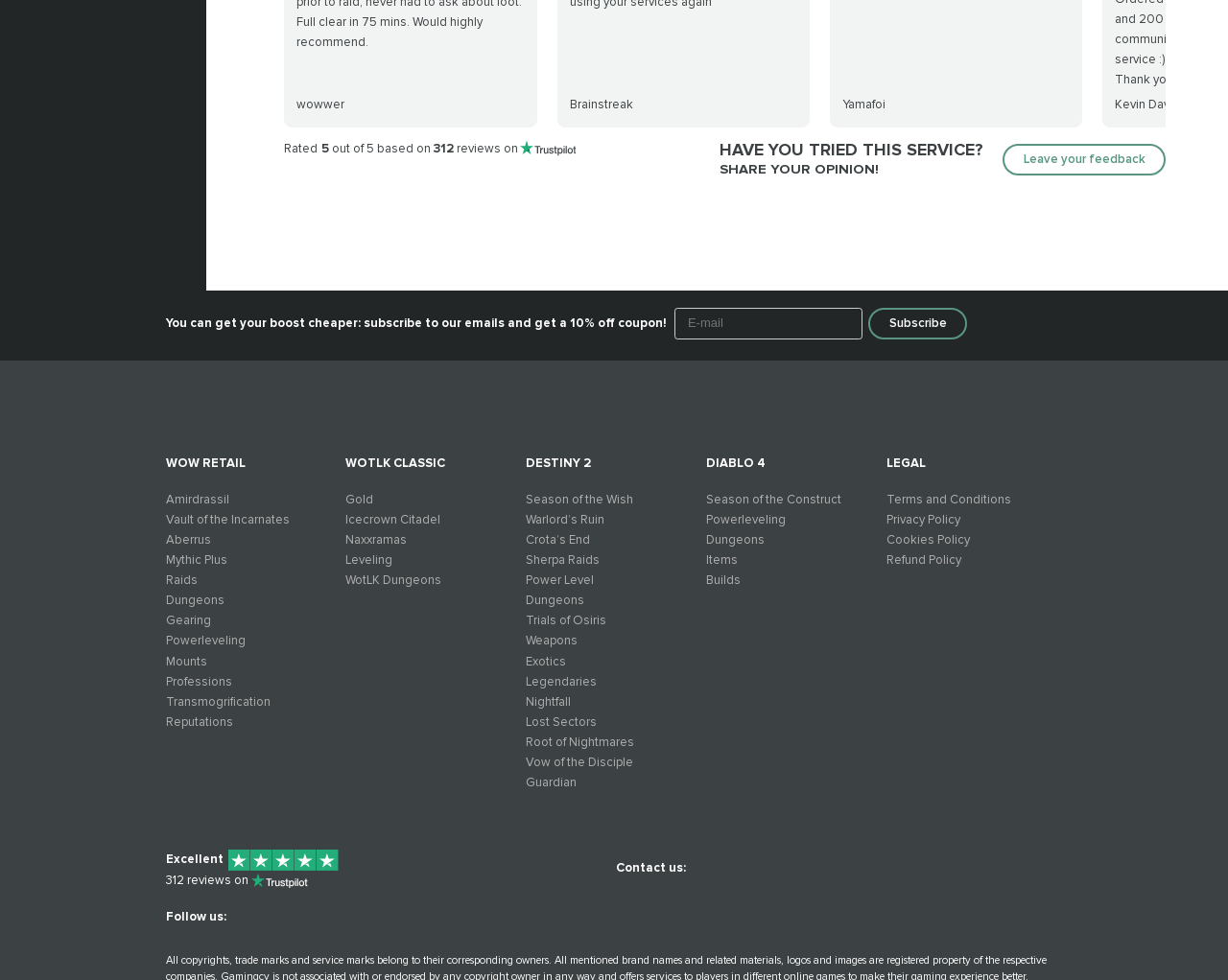Predict the bounding box for the UI component with the following description: "Terms and Conditions".

[0.721, 0.502, 0.823, 0.517]